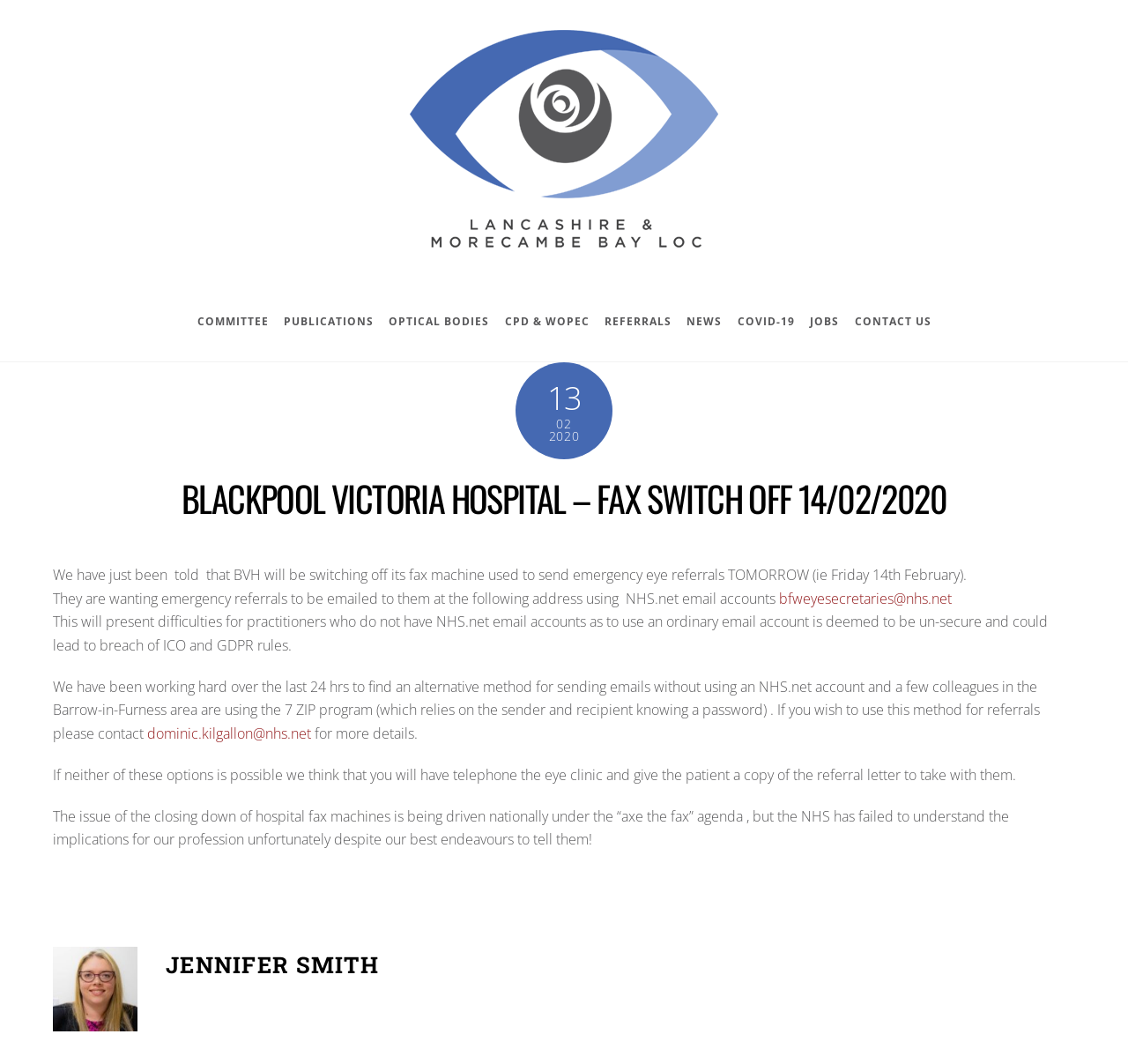Please determine the headline of the webpage and provide its content.

BLACKPOOL VICTORIA HOSPITAL – FAX SWITCH OFF 14/02/2020